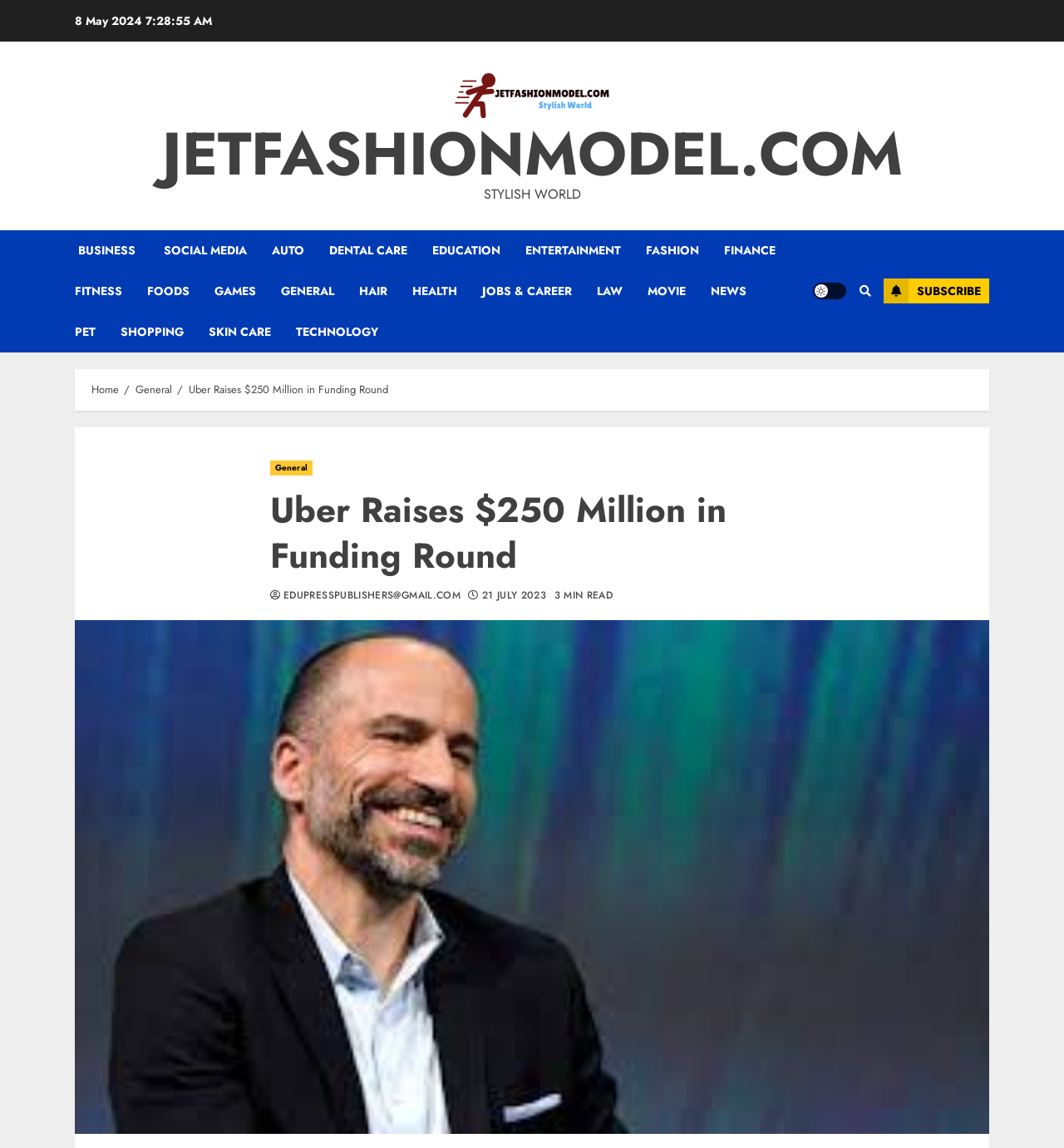Determine the coordinates of the bounding box that should be clicked to complete the instruction: "Click on the 'Stylish World' link". The coordinates should be represented by four float numbers between 0 and 1: [left, top, right, bottom].

[0.422, 0.058, 0.578, 0.108]